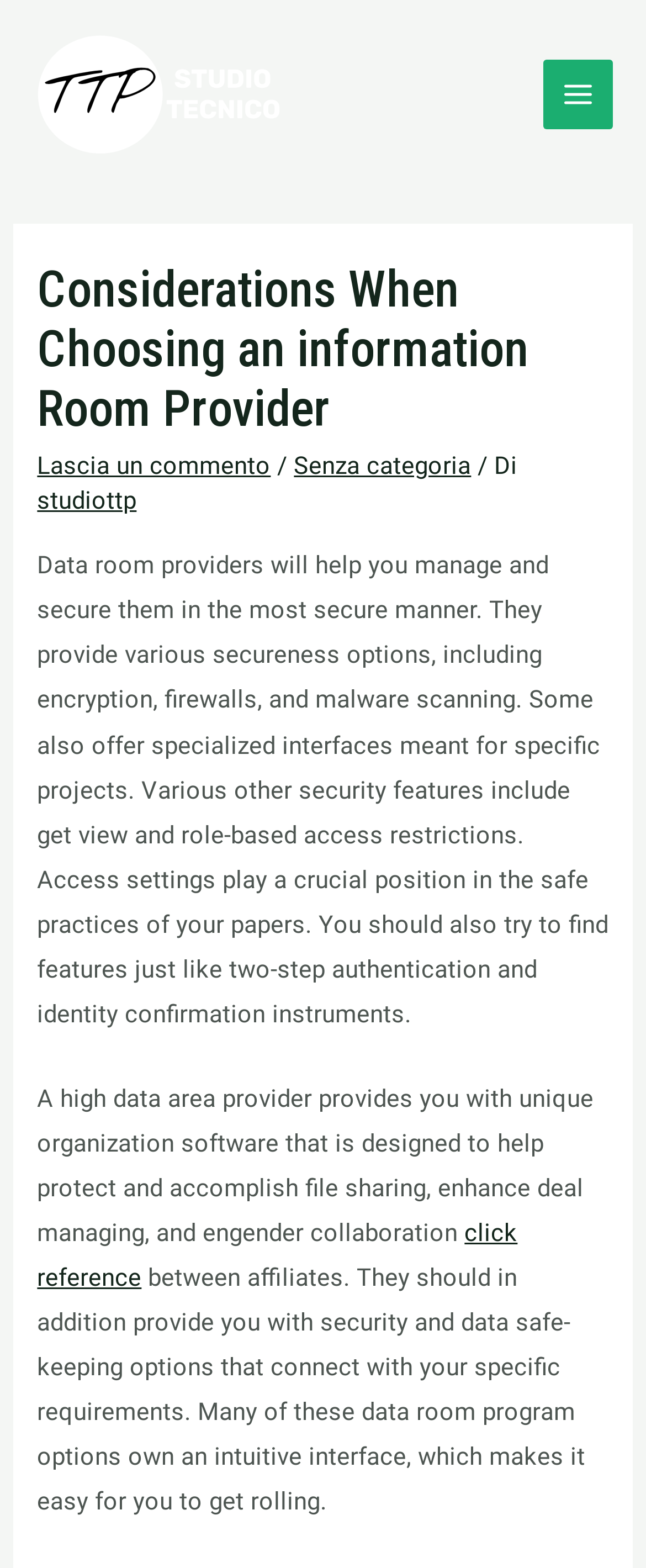Provide the bounding box coordinates in the format (top-left x, top-left y, bottom-right x, bottom-right y). All values are floating point numbers between 0 and 1. Determine the bounding box coordinate of the UI element described as: alt="Studio TTP"

[0.051, 0.049, 0.436, 0.068]